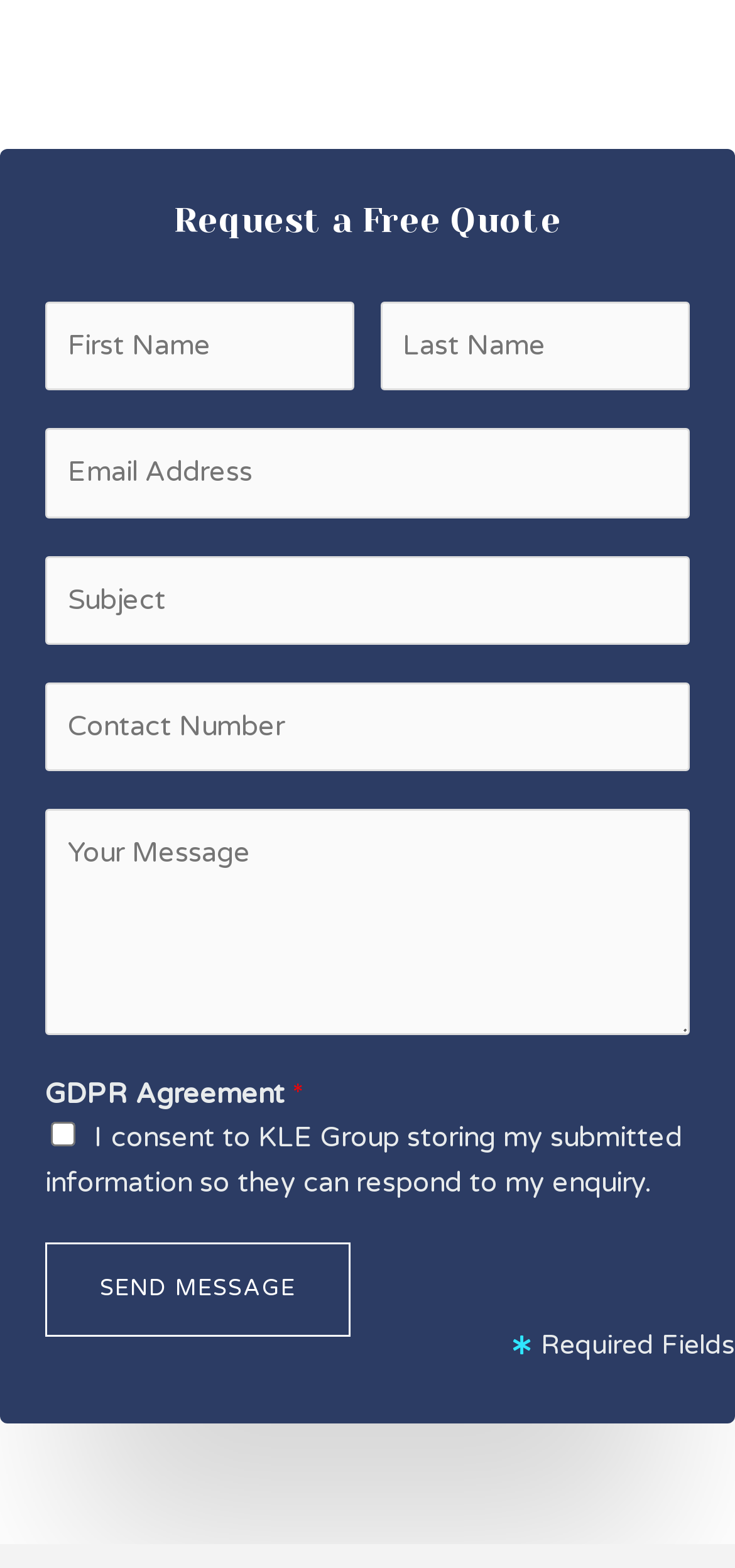What is the button at the bottom of the form for?
Based on the screenshot, give a detailed explanation to answer the question.

The button at the bottom of the form is labeled 'SEND MESSAGE', which suggests that it is used to send the completed form to the company.